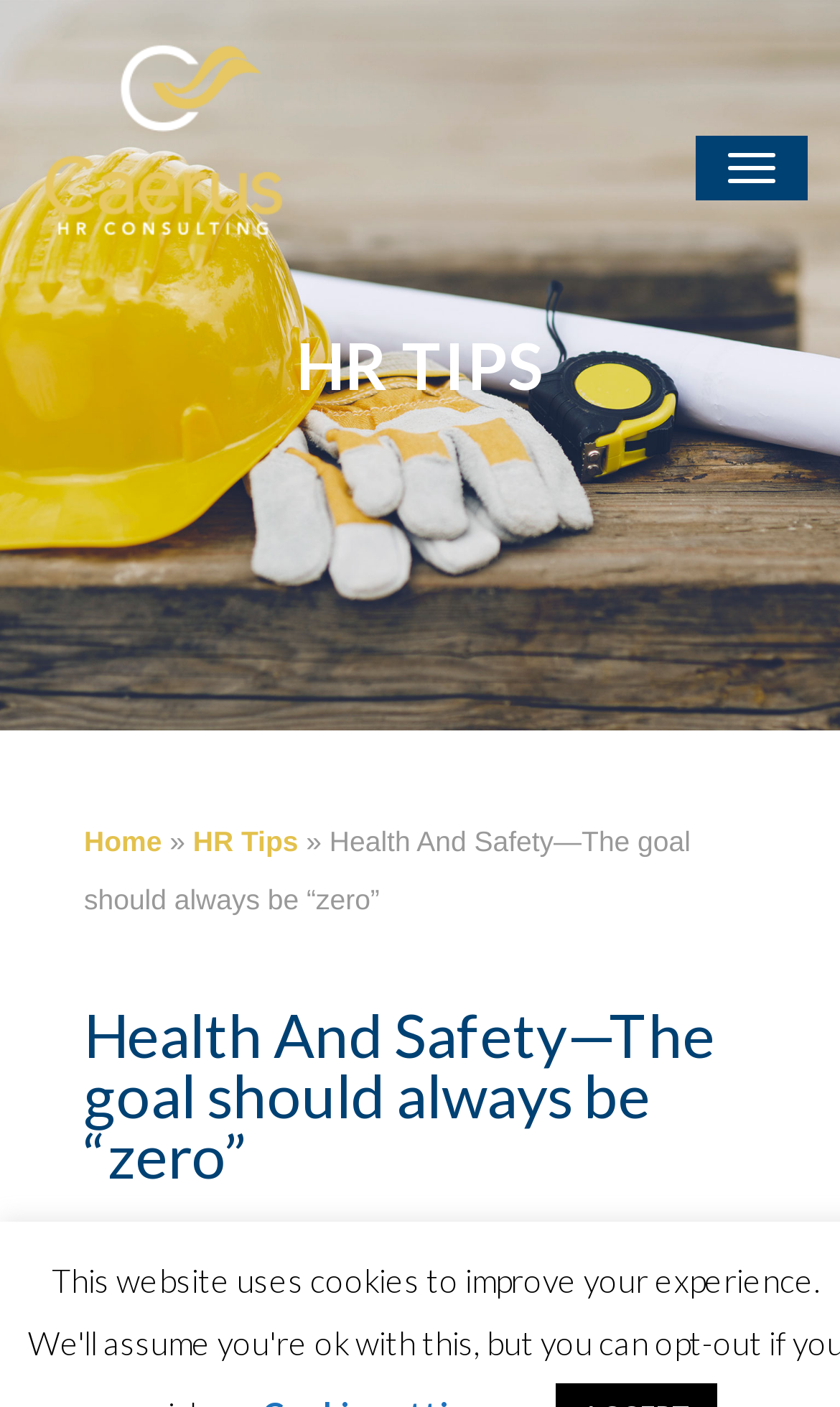Offer a meticulous description of the webpage's structure and content.

The webpage appears to be a blog post or article from Caerus HR Consulting, focusing on health and safety in the workplace. At the top right corner, there is a button labeled "TOGGLE NAVIGATION". Below this, on the left side, there is a link with no text, possibly an icon or logo. 

On the top center, there is a heading titled "HR TIPS". Below this, there is a navigation menu with links to "Home" and "HR Tips", separated by a right-pointing arrow symbol. 

The main content of the page is headed by a title "Health And Safety—The goal should always be “zero”", which is also the title of the webpage. This title is repeated below the navigation menu, followed by the article's content, which discusses the importance of protecting the health and safety of employees and contractors as a basic responsibility of business owners.